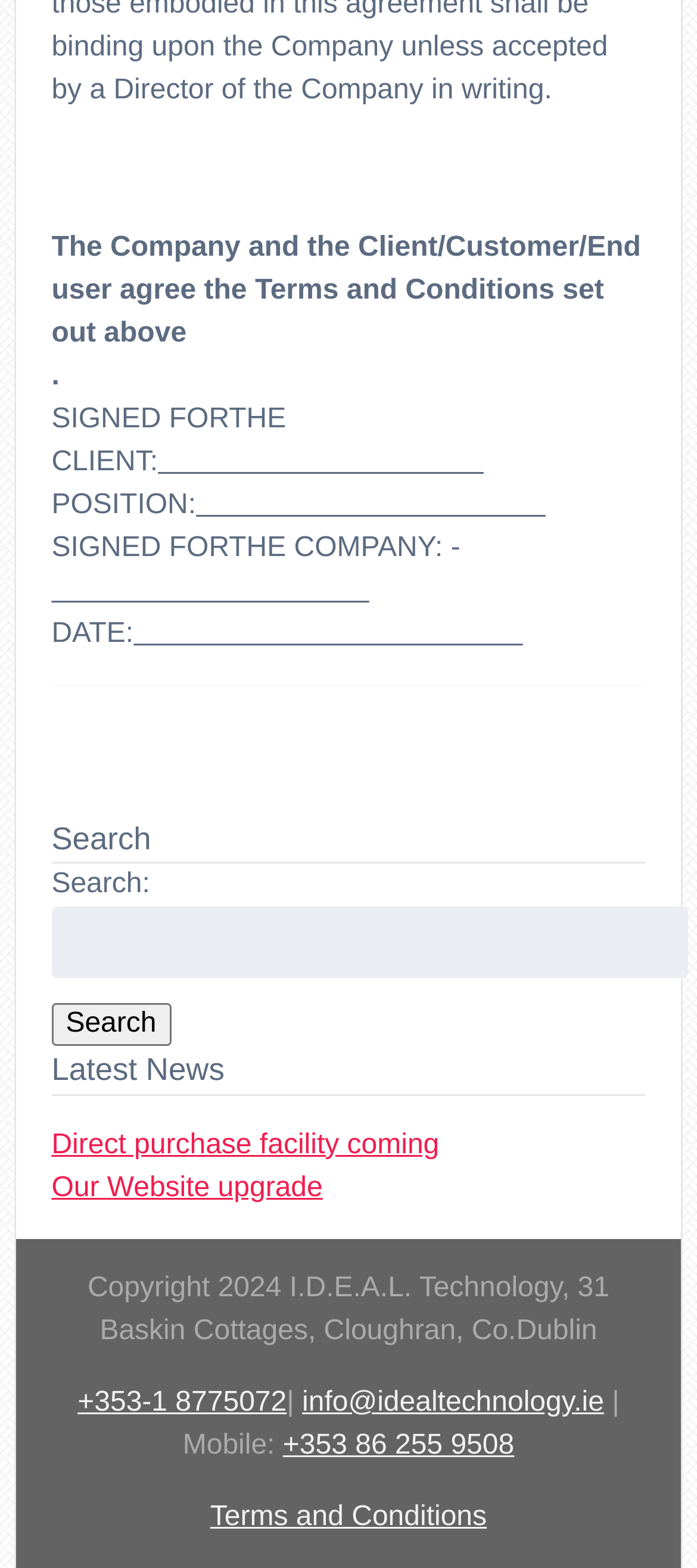Please identify the bounding box coordinates of the area that needs to be clicked to follow this instruction: "Click the 'Donate' button".

None